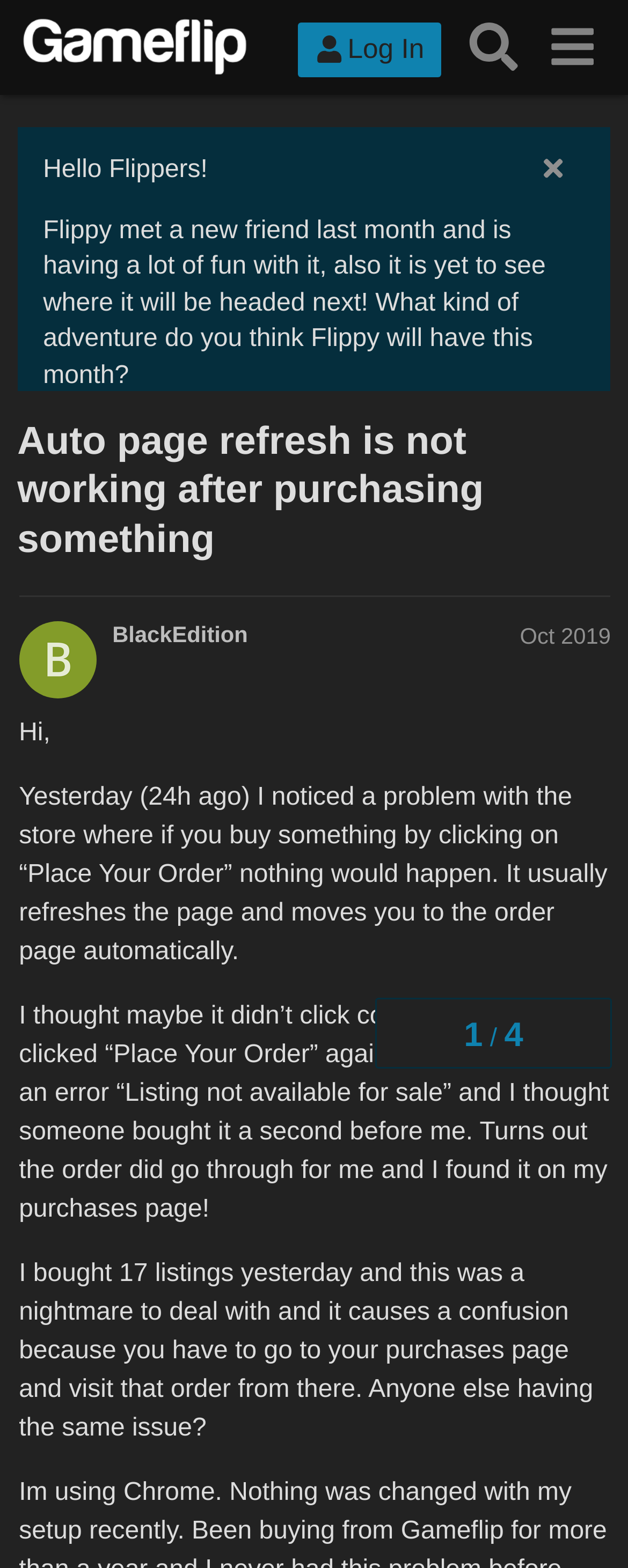Can you determine the bounding box coordinates of the area that needs to be clicked to fulfill the following instruction: "Check the latest post"?

[0.03, 0.459, 0.08, 0.476]